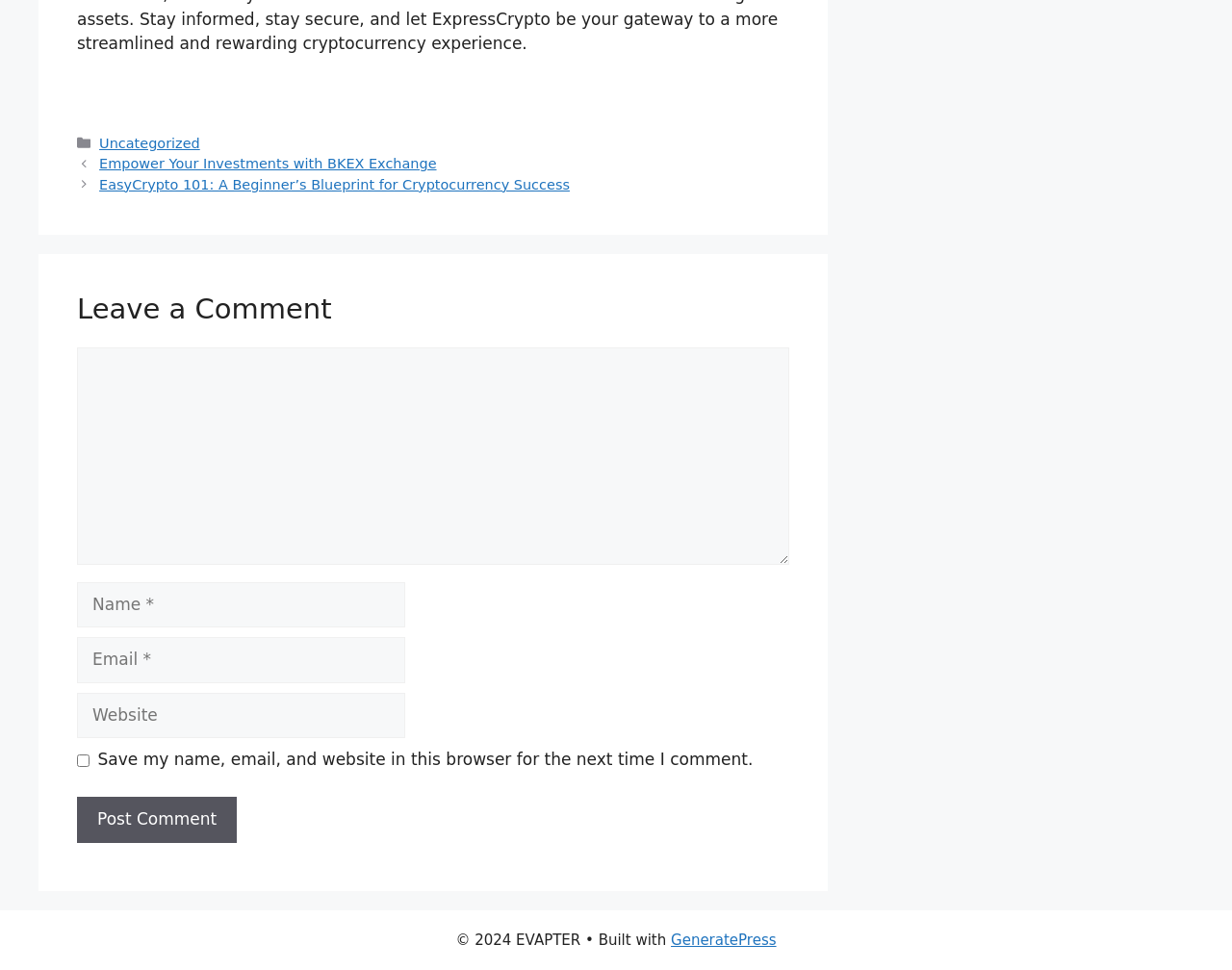Determine the bounding box coordinates for the area that needs to be clicked to fulfill this task: "Check the FAQs about using Spotify as Android ringtone". The coordinates must be given as four float numbers between 0 and 1, i.e., [left, top, right, bottom].

None